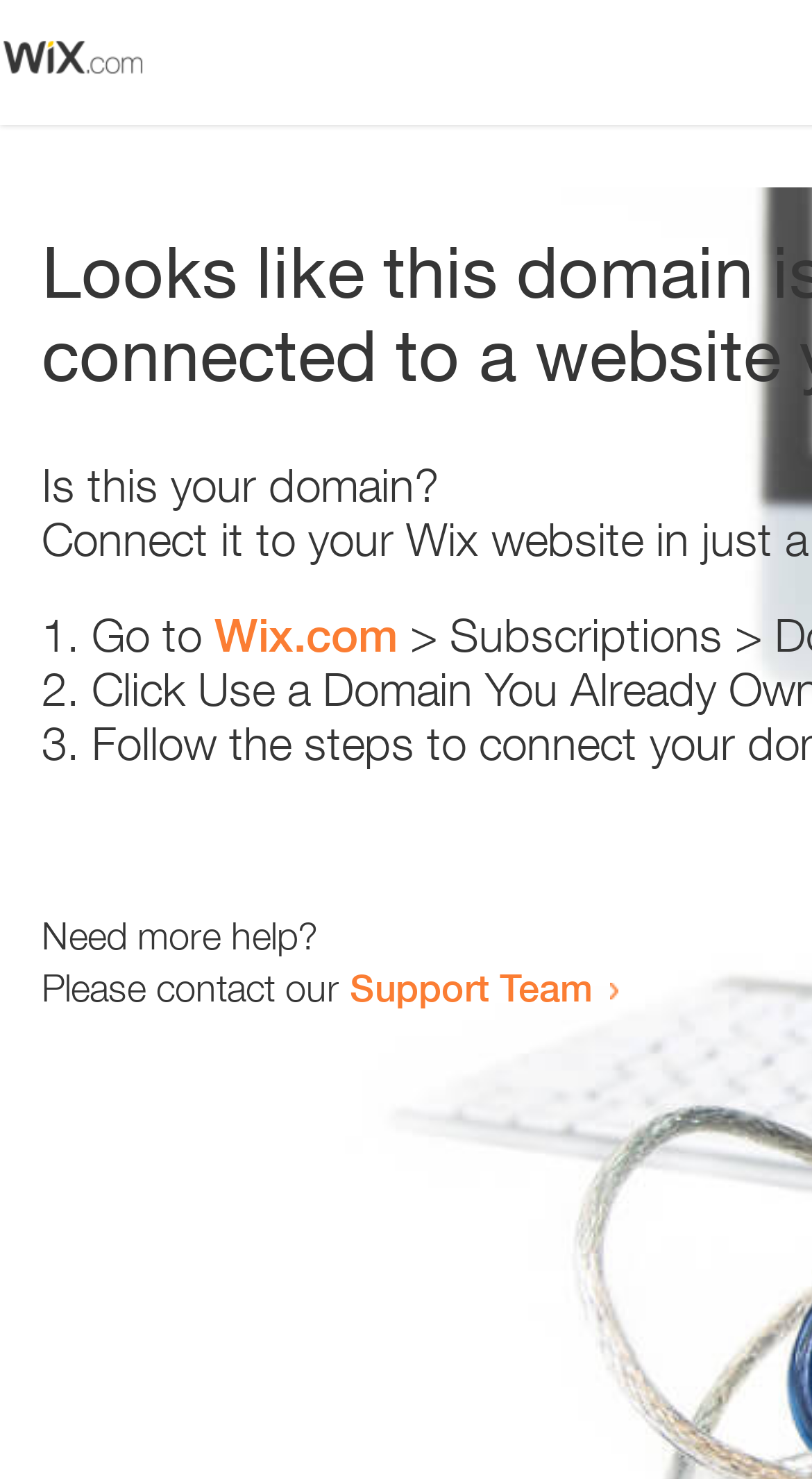What is the text above the first list marker?
From the screenshot, supply a one-word or short-phrase answer.

Is this your domain?